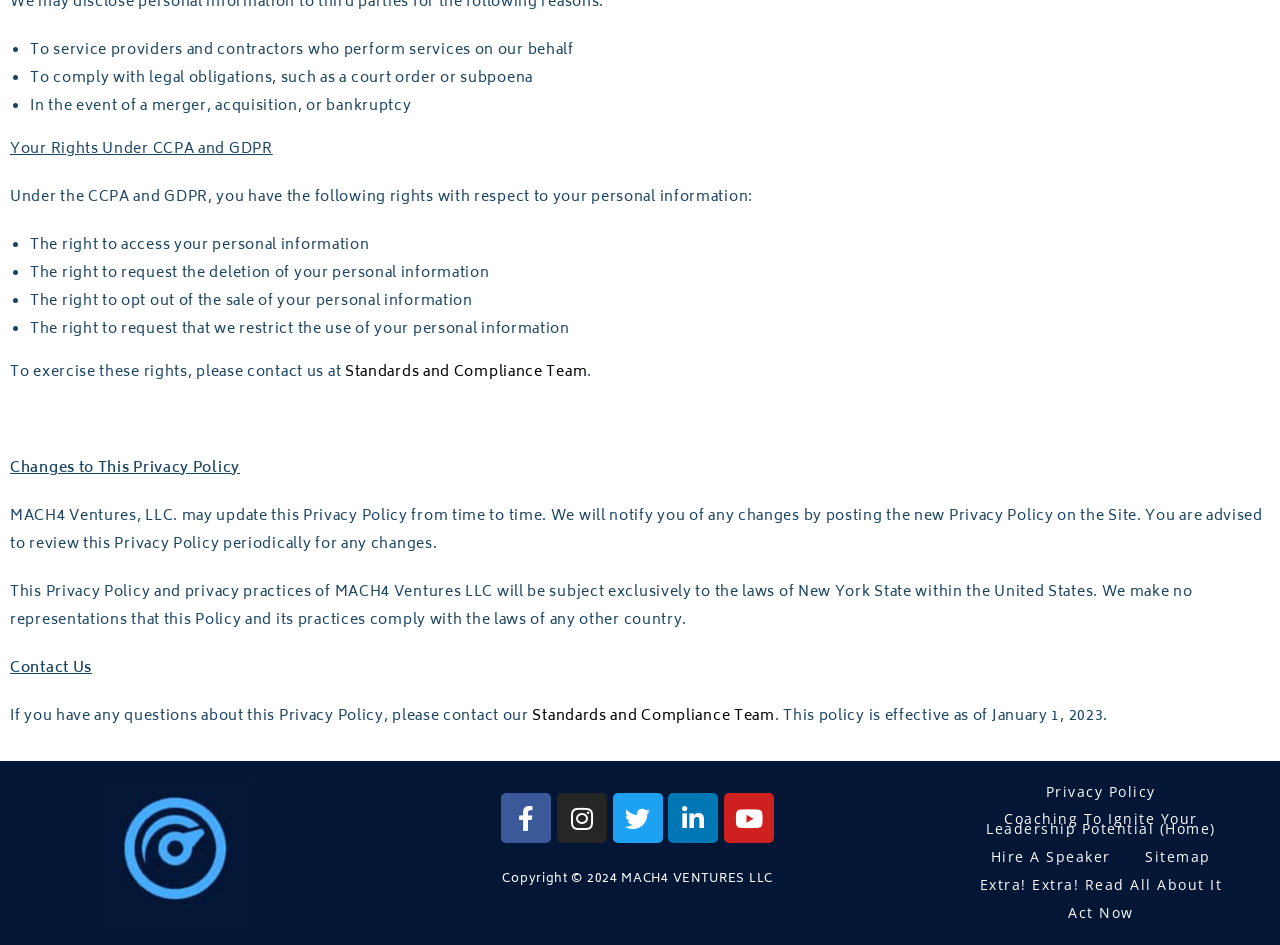What is the governing law for this Privacy Policy?
Provide a well-explained and detailed answer to the question.

According to the webpage, this Privacy Policy and the privacy practices of MACH4 Ventures LLC will be subject exclusively to the laws of New York State within the United States.